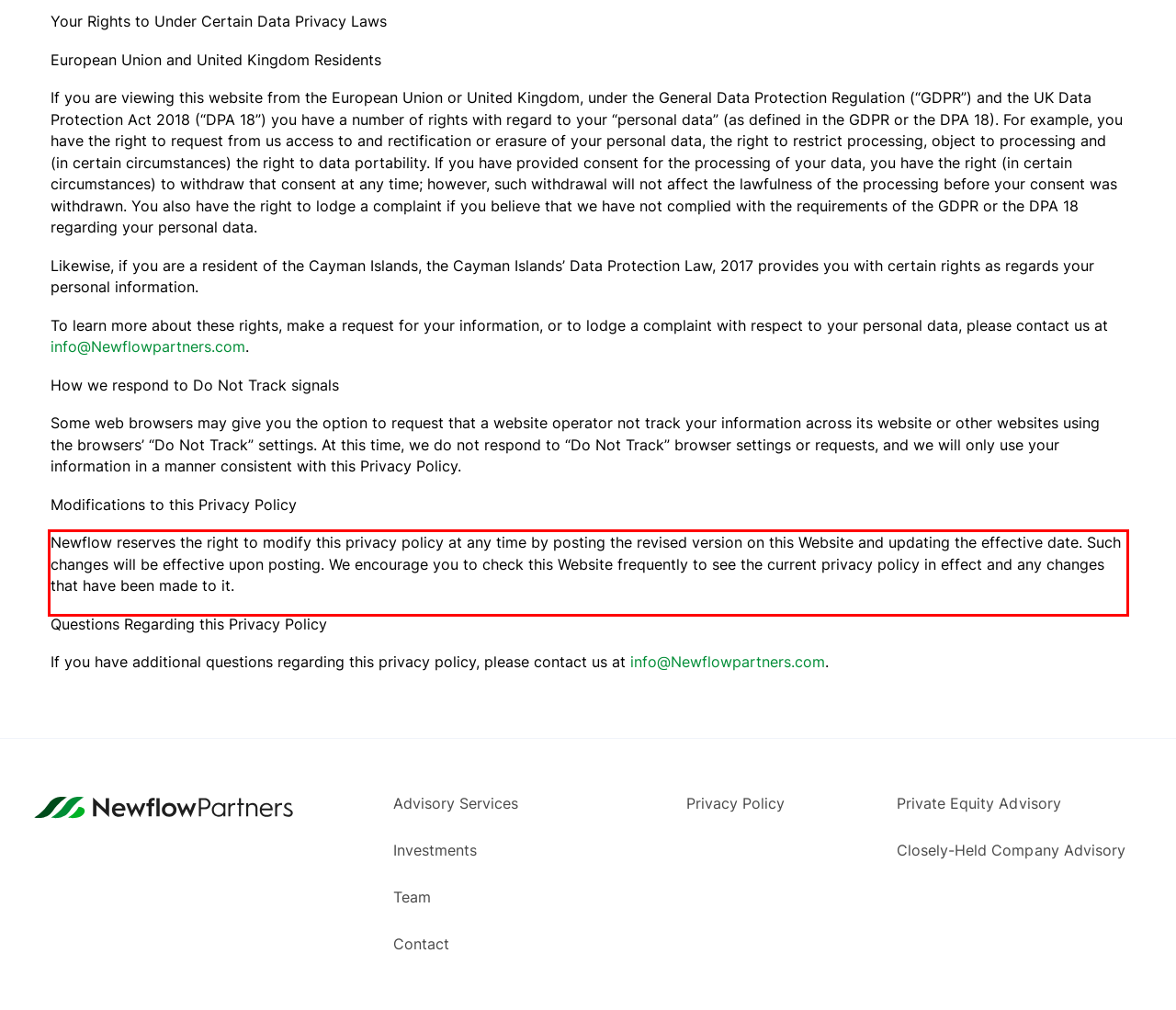Please look at the webpage screenshot and extract the text enclosed by the red bounding box.

Newflow reserves the right to modify this privacy policy at any time by posting the revised version on this Website and updating the effective date. Such changes will be effective upon posting. We encourage you to check this Website frequently to see the current privacy policy in effect and any changes that have been made to it.